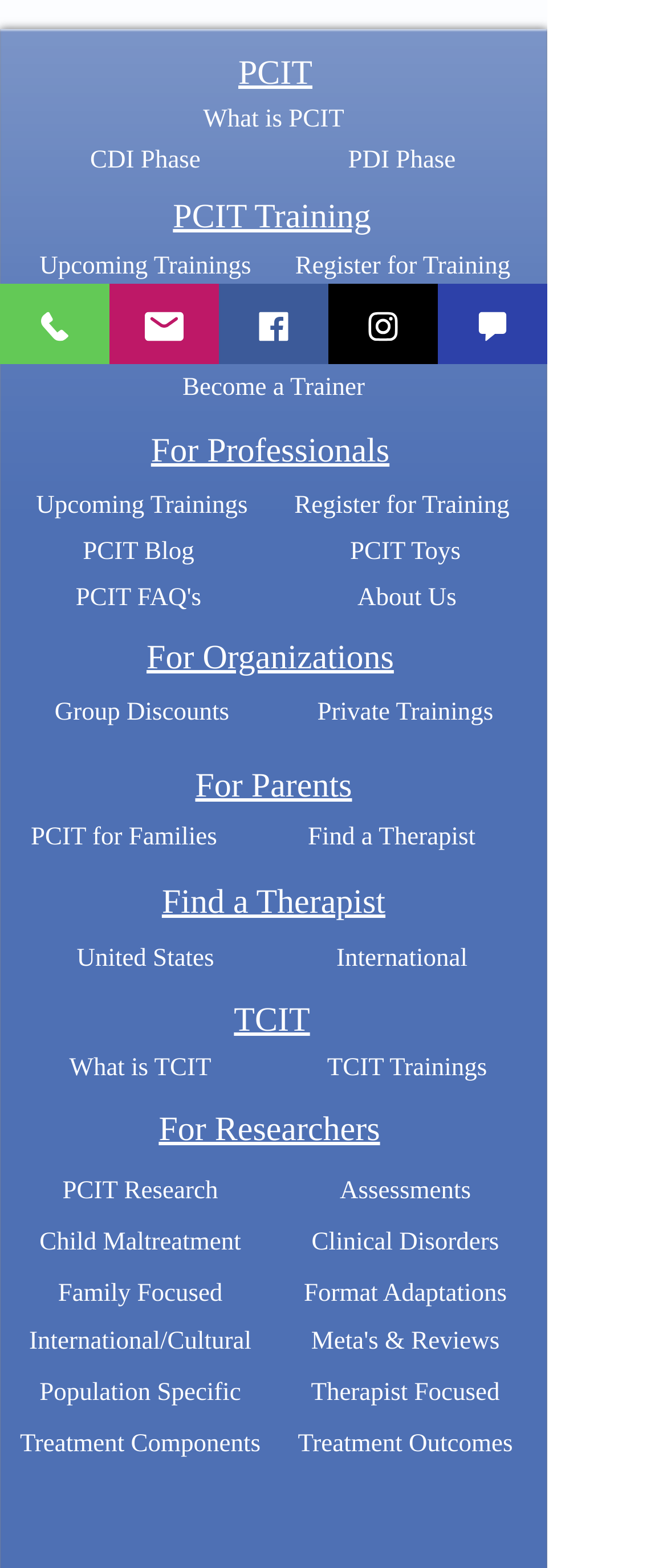Locate the UI element described by PCIT Certification in the provided webpage screenshot. Return the bounding box coordinates in the format (top-left x, top-left y, bottom-right x, bottom-right y), ensuring all values are between 0 and 1.

[0.459, 0.215, 0.746, 0.232]